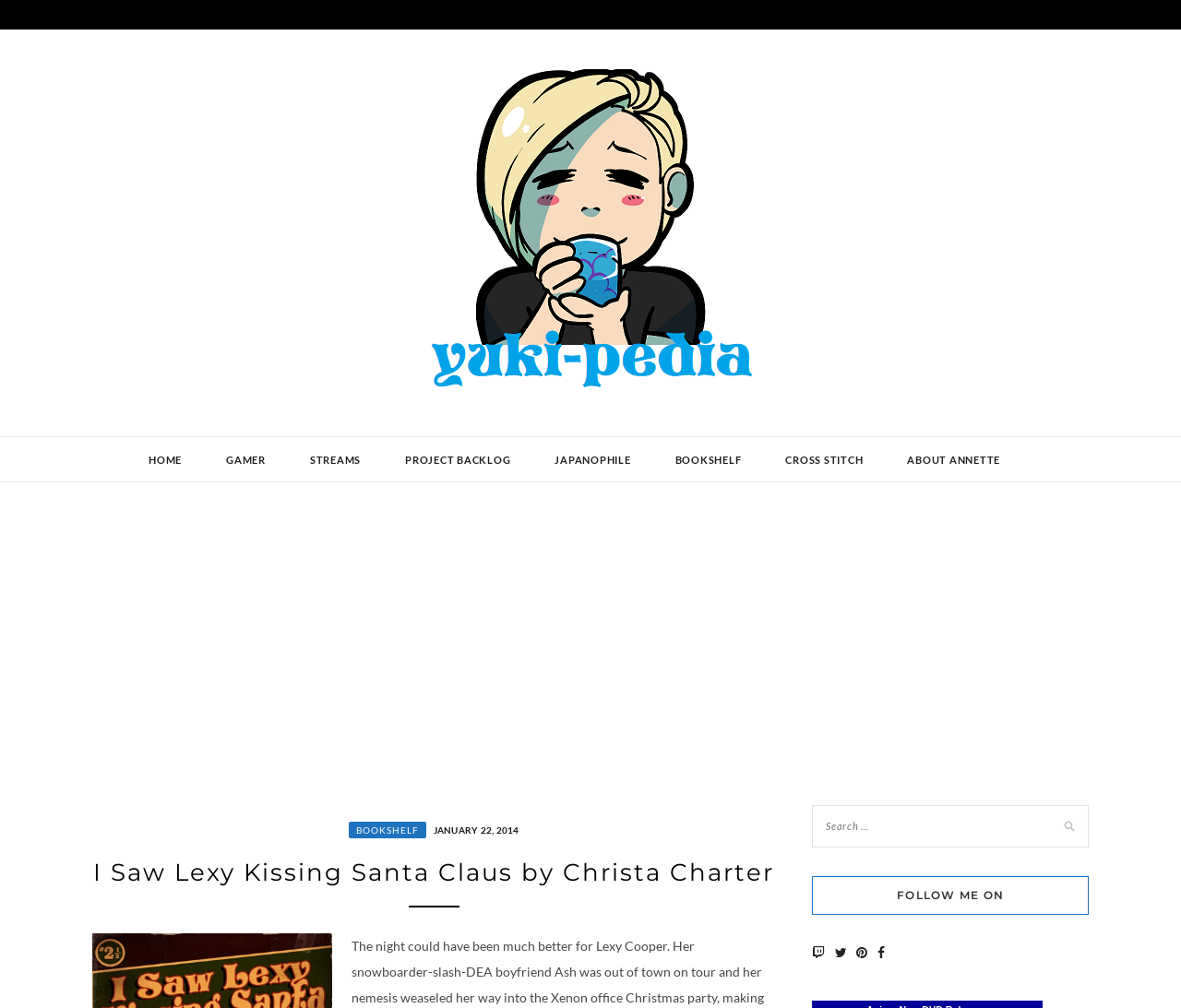Answer the question in a single word or phrase:
What are the categories listed on the top navigation bar?

HOME, GAMER, STREAMS, PROJECT BACKLOG, JAPANOPHILE, BOOKSHELF, CROSS STITCH, ABOUT ANNETTE